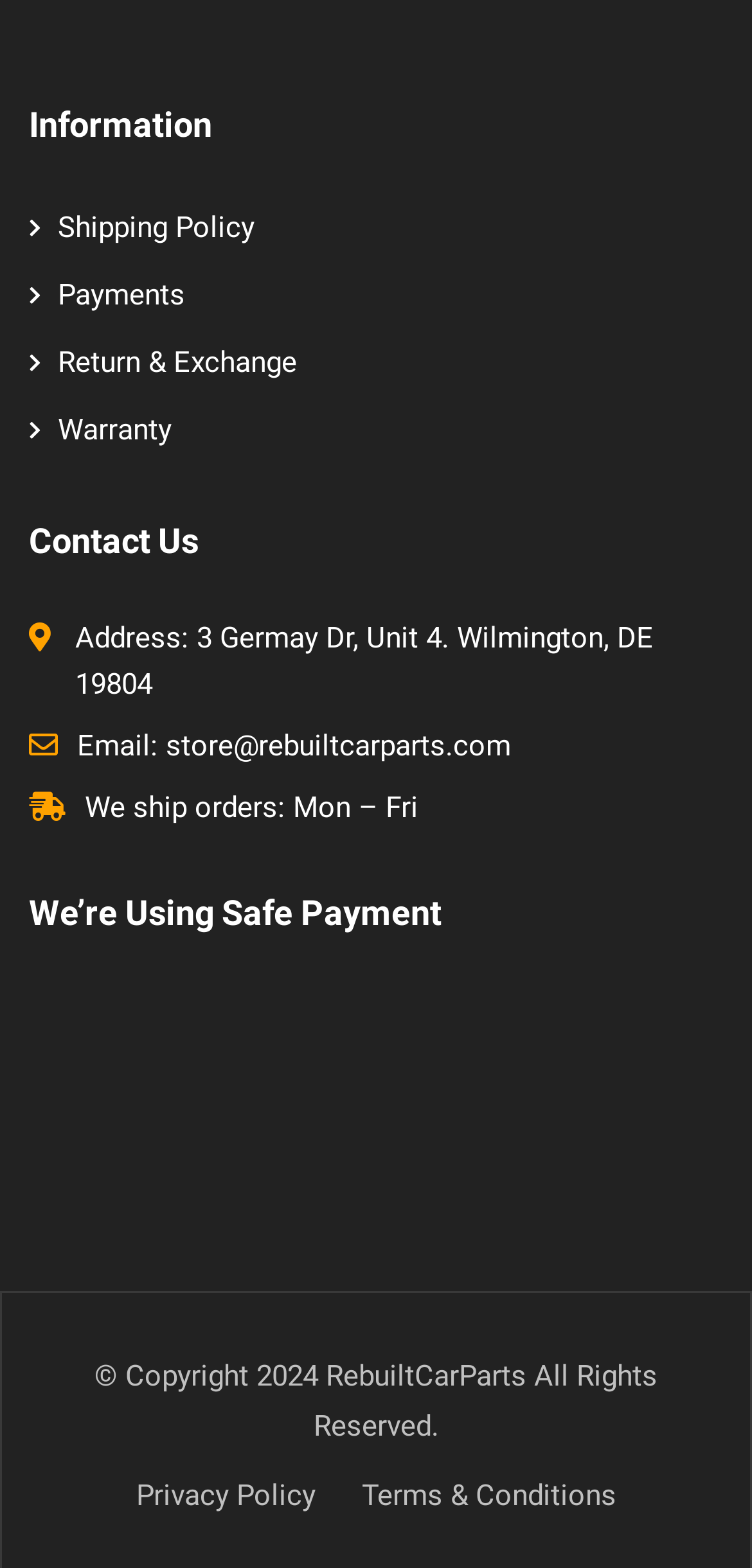Kindly respond to the following question with a single word or a brief phrase: 
What days does RebuiltCarParts ship orders?

Mon – Fri